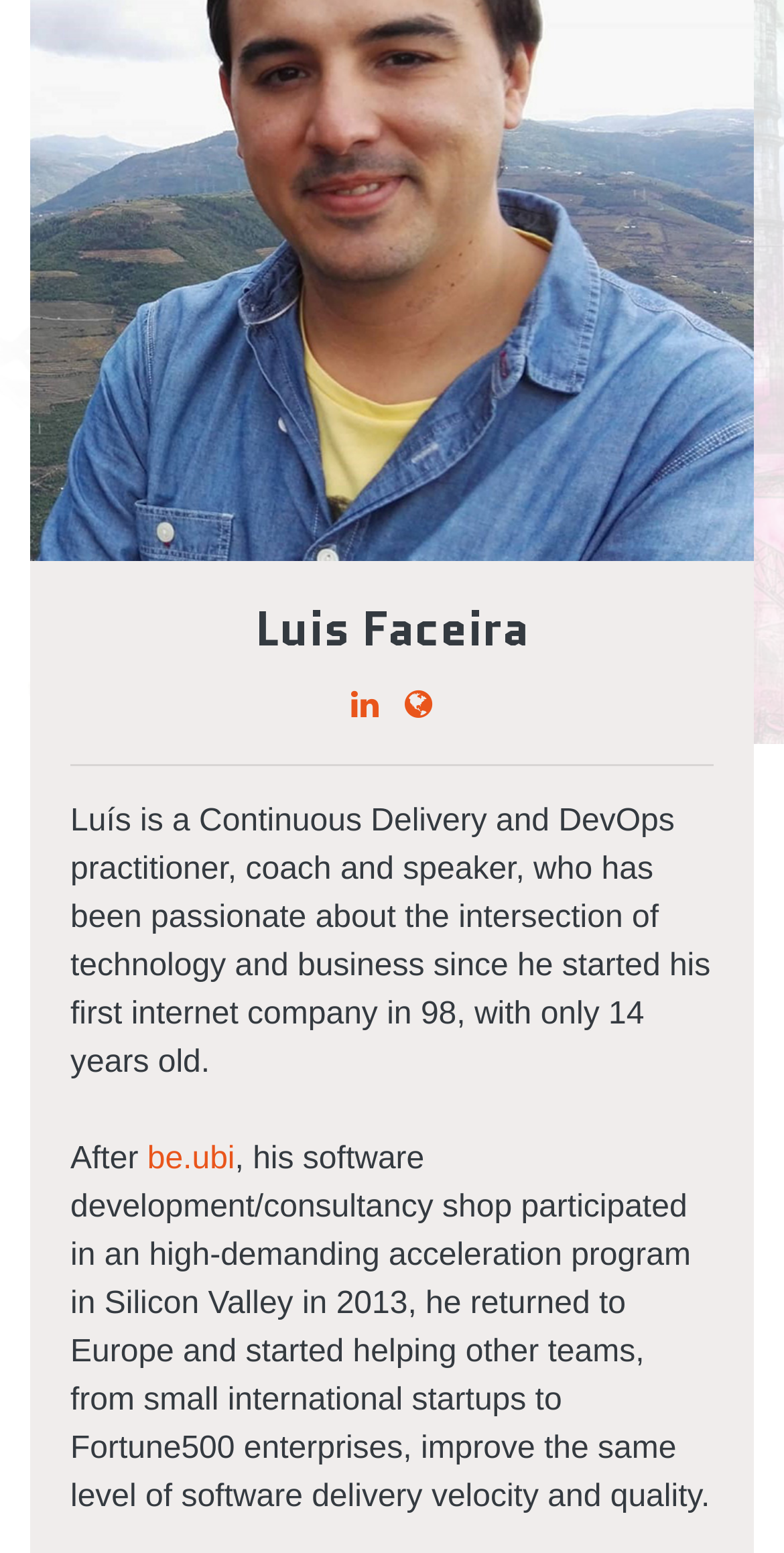Using the description "be.ubi", predict the bounding box of the relevant HTML element.

[0.188, 0.735, 0.3, 0.757]